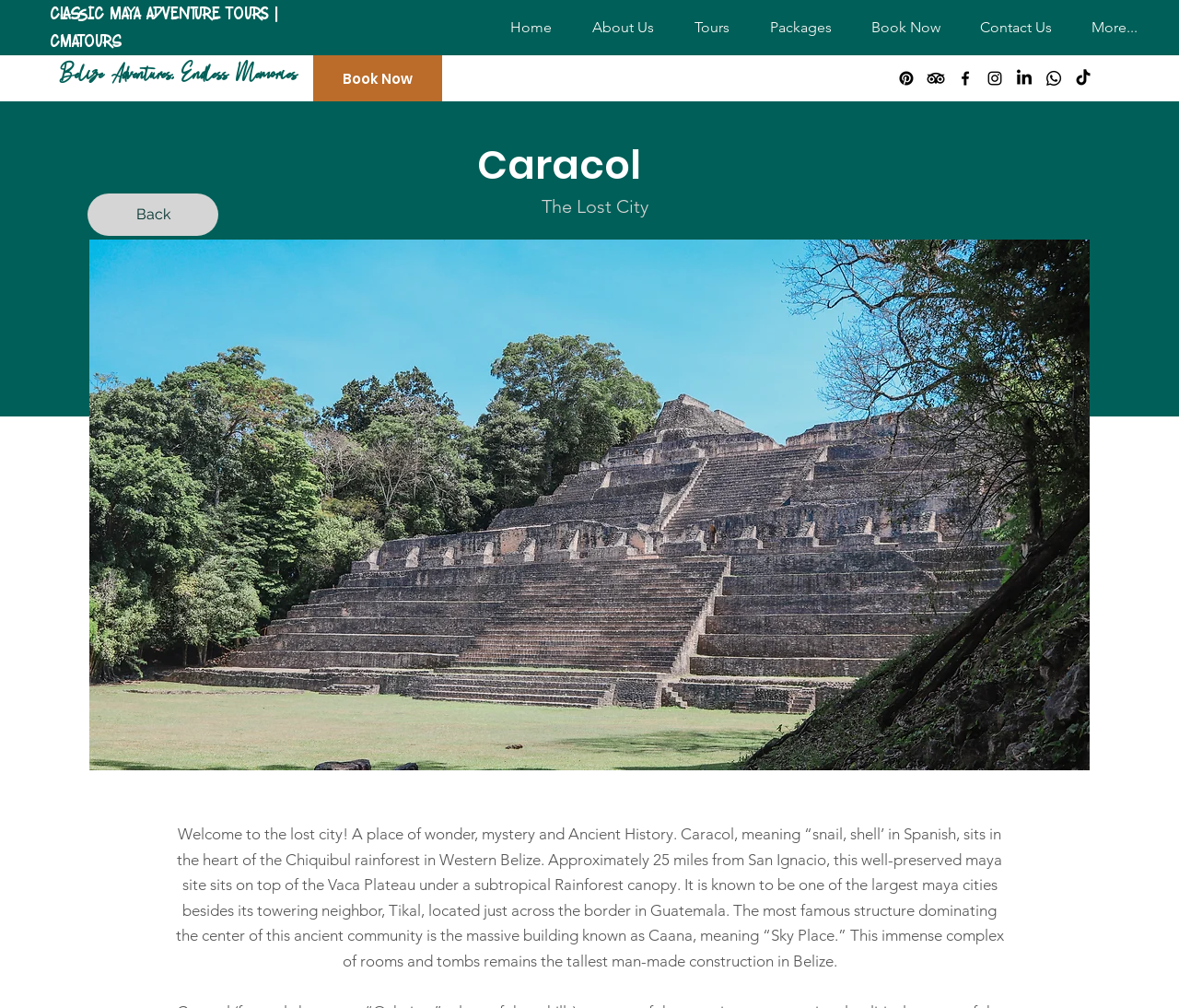How many miles is Caracol from San Ignacio?
Use the information from the screenshot to give a comprehensive response to the question.

I found the answer by reading the text element 'Approximately 25 miles from San Ignacio, this well-preserved maya site sits on top of the Vaca Plateau under a subtropical Rainforest canopy.' with bounding box coordinates [0.149, 0.818, 0.851, 0.962]. This text provides information about the location of Caracol, and it mentions the distance from San Ignacio.